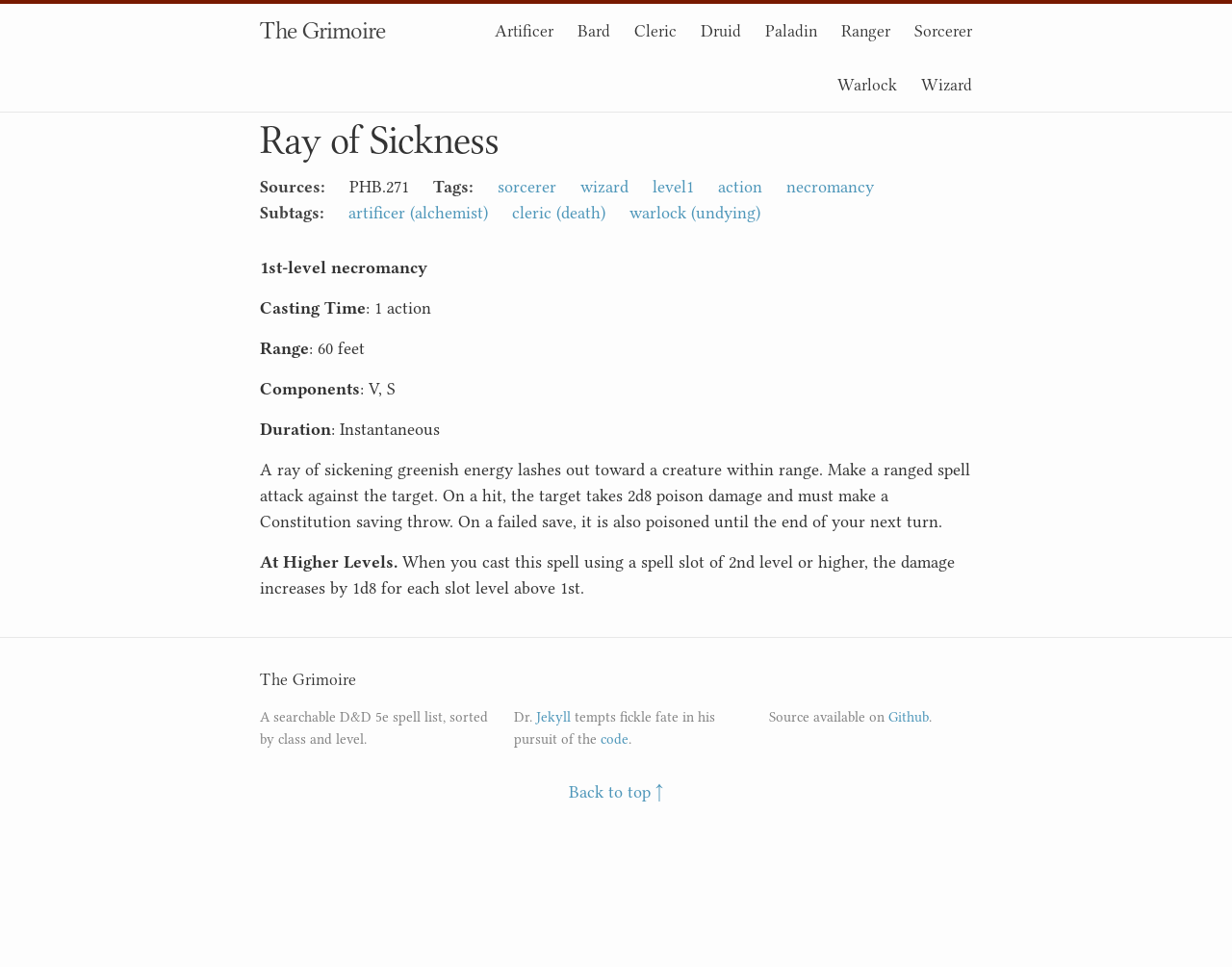What is the name of the spell?
Please provide a single word or phrase answer based on the image.

Ray of Sickness